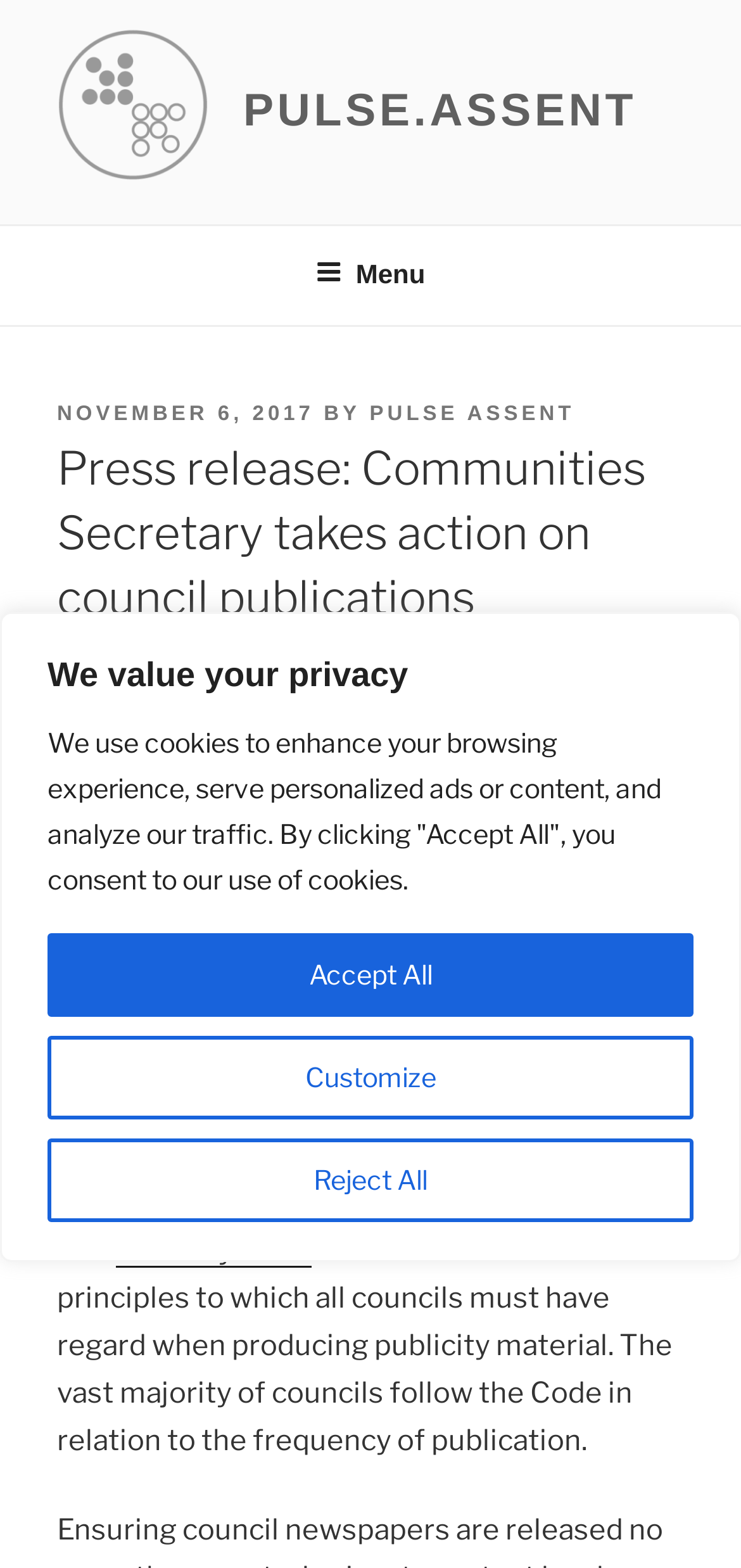Specify the bounding box coordinates for the region that must be clicked to perform the given instruction: "Click the Pulse.Assent link".

[0.077, 0.018, 0.321, 0.125]